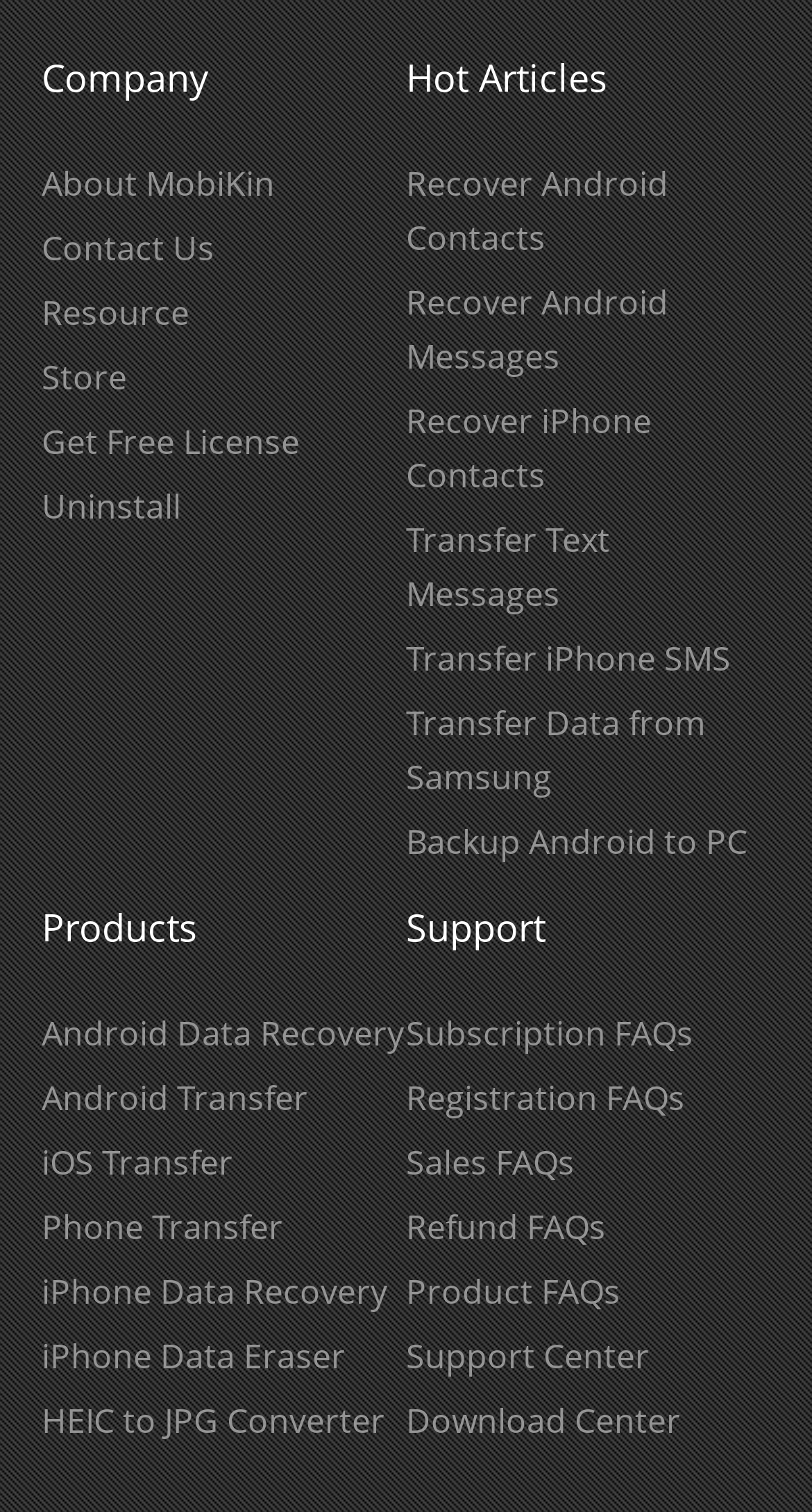Determine the bounding box coordinates of the clickable region to execute the instruction: "Visit the support center". The coordinates should be four float numbers between 0 and 1, denoted as [left, top, right, bottom].

[0.5, 0.882, 0.8, 0.912]